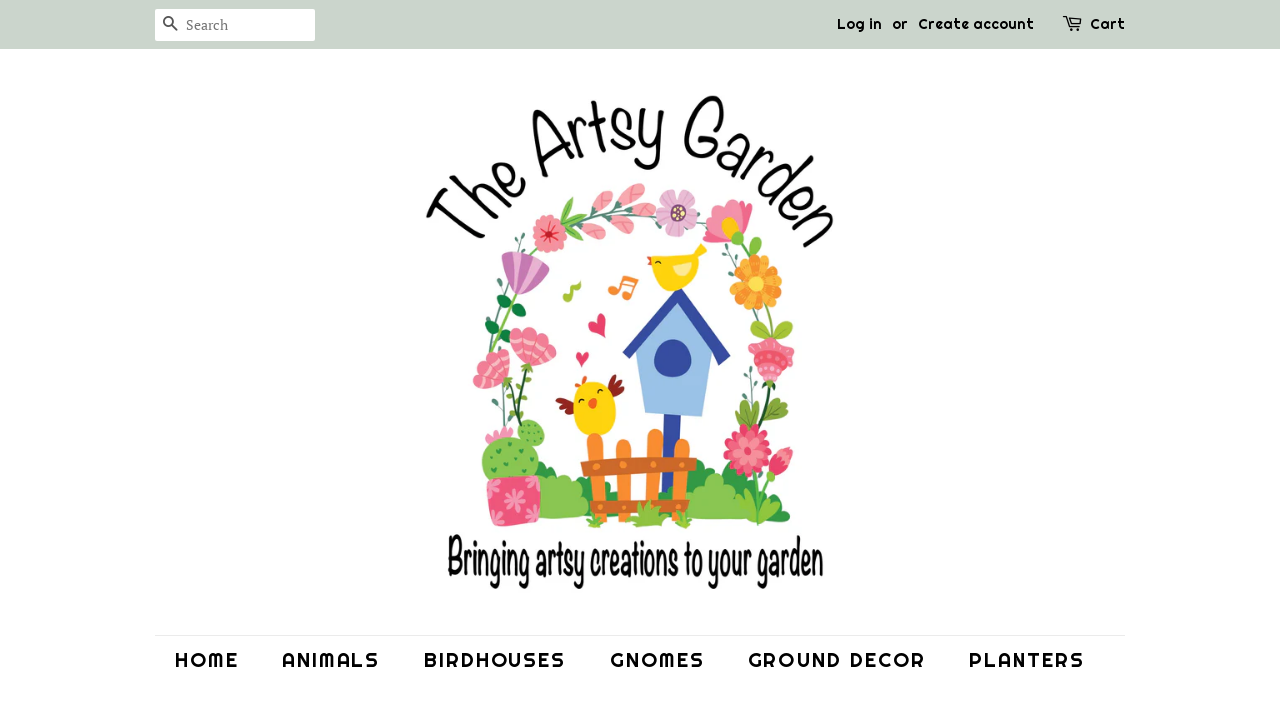Respond to the following question with a brief word or phrase:
What is the position of the search button?

Top left